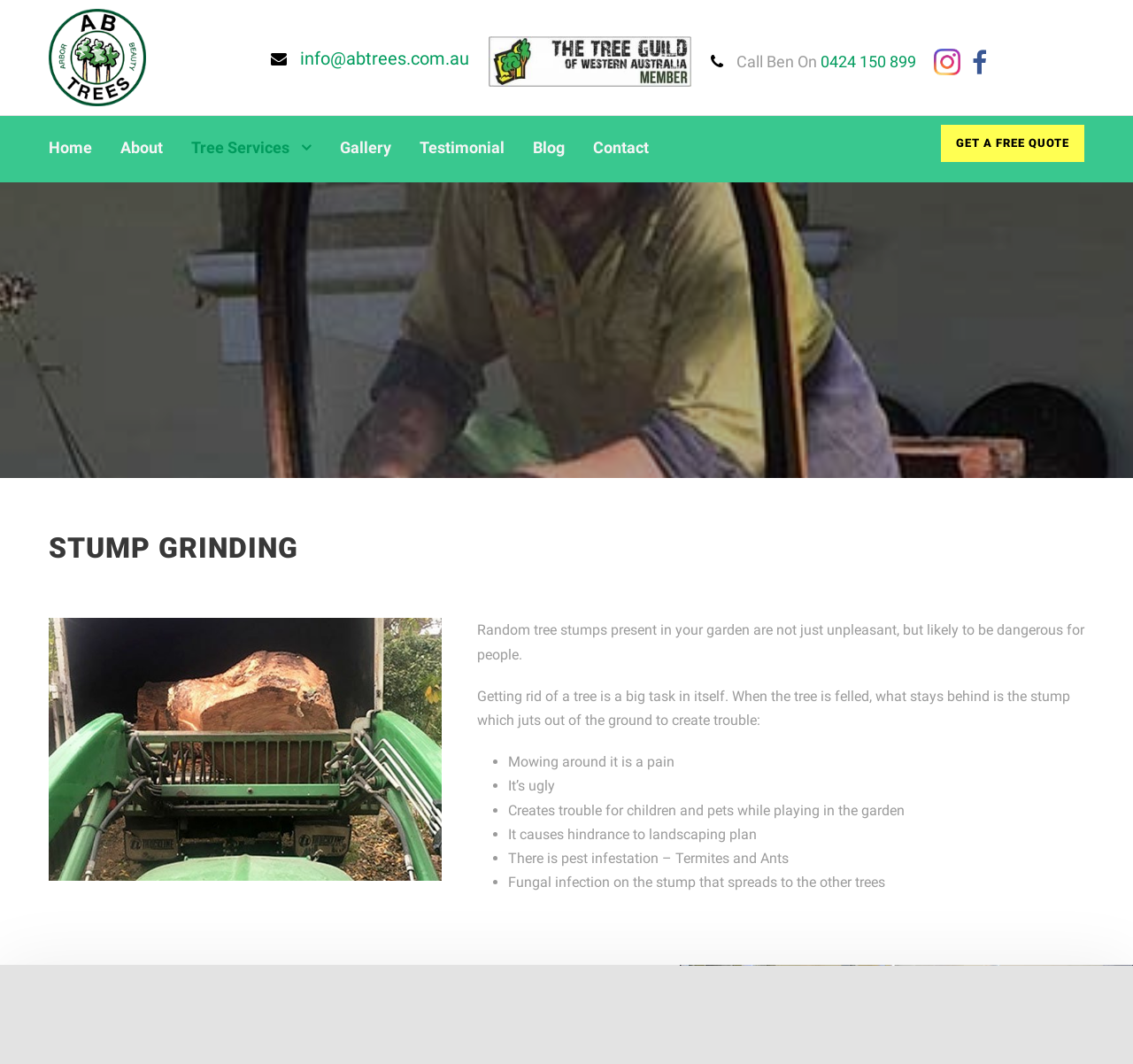Can you identify the bounding box coordinates of the clickable region needed to carry out this instruction: 'Open Instagram'? The coordinates should be four float numbers within the range of 0 to 1, stated as [left, top, right, bottom].

[0.858, 0.058, 0.91, 0.07]